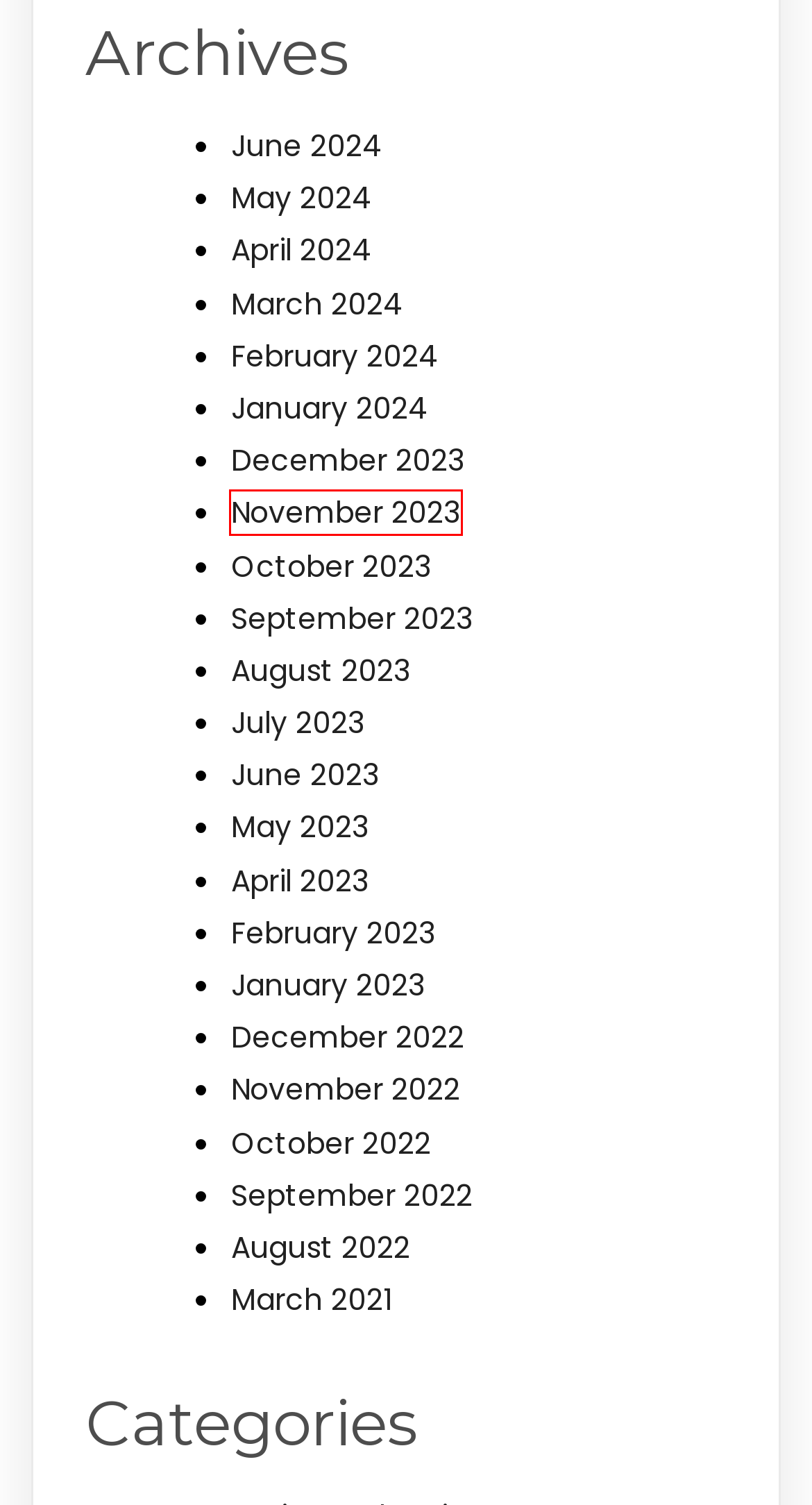Evaluate the webpage screenshot and identify the element within the red bounding box. Select the webpage description that best fits the new webpage after clicking the highlighted element. Here are the candidates:
A. January 2024 – OSKYA
B. February 2023 – OSKYA
C. November 2023 – OSKYA
D. October 2023 – OSKYA
E. June 2024 – OSKYA
F. May 2024 – OSKYA
G. March 2024 – OSKYA
H. January 2023 – OSKYA

C